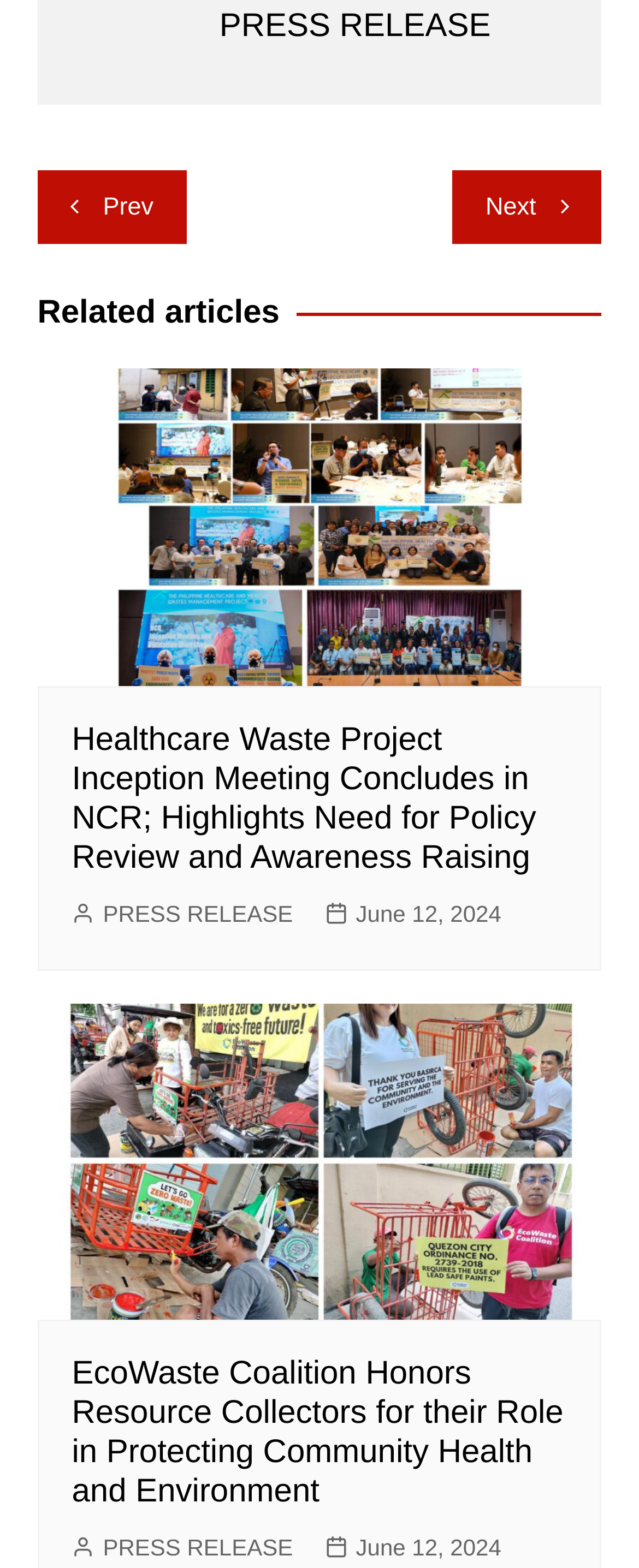What type of navigation is provided on the webpage?
Please answer the question with a detailed and comprehensive explanation.

The webpage provides post navigation, which can be determined by looking at the heading 'Post navigation' and the links 'Prev' and 'Next' that are present below it.